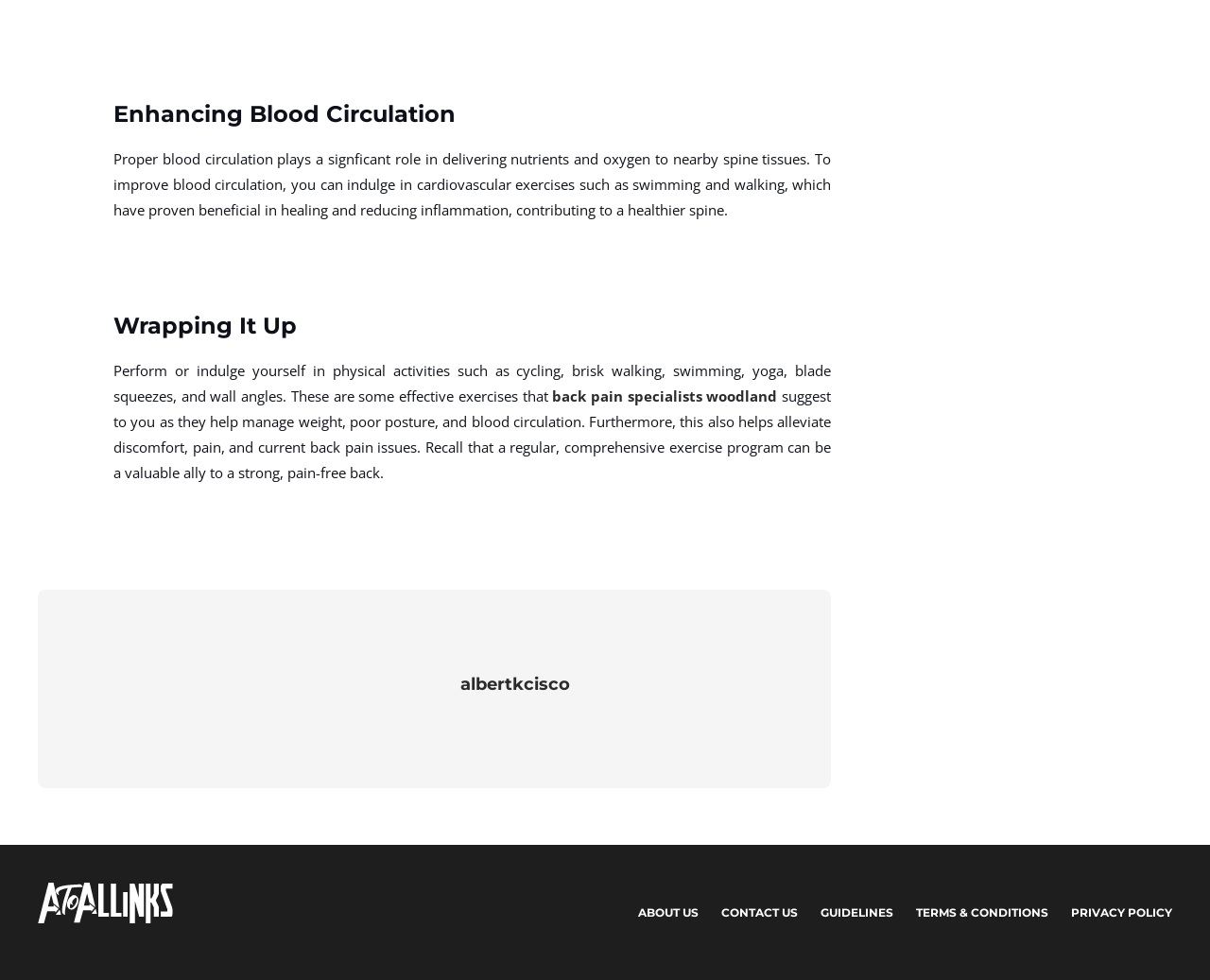Based on the element description Guidelines, identify the bounding box coordinates for the UI element. The coordinates should be in the format (top-left x, top-left y, bottom-right x, bottom-right y) and within the 0 to 1 range.

[0.678, 0.912, 0.738, 0.95]